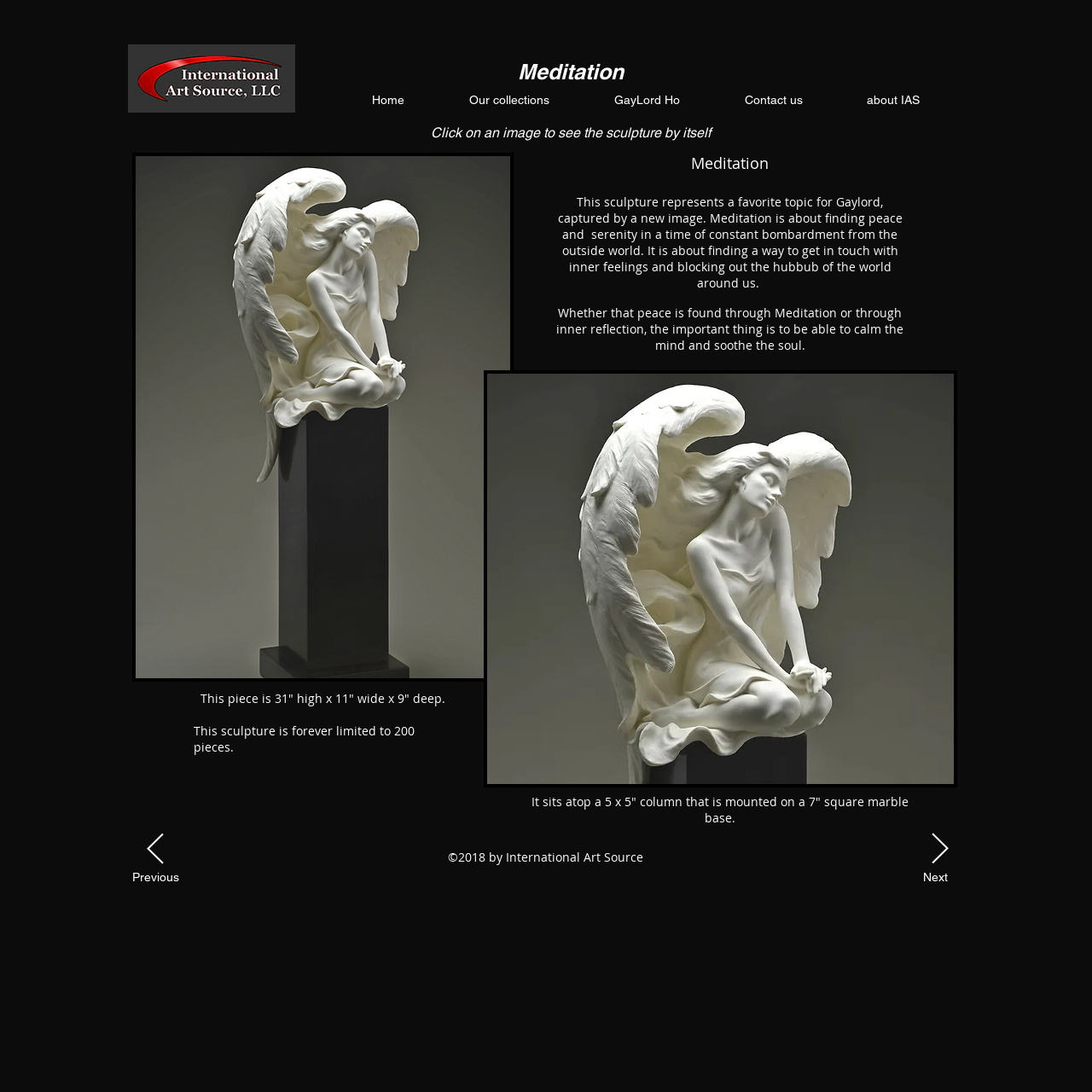Using the element description: "about IAS", determine the bounding box coordinates for the specified UI element. The coordinates should be four float numbers between 0 and 1, [left, top, right, bottom].

[0.764, 0.08, 0.871, 0.103]